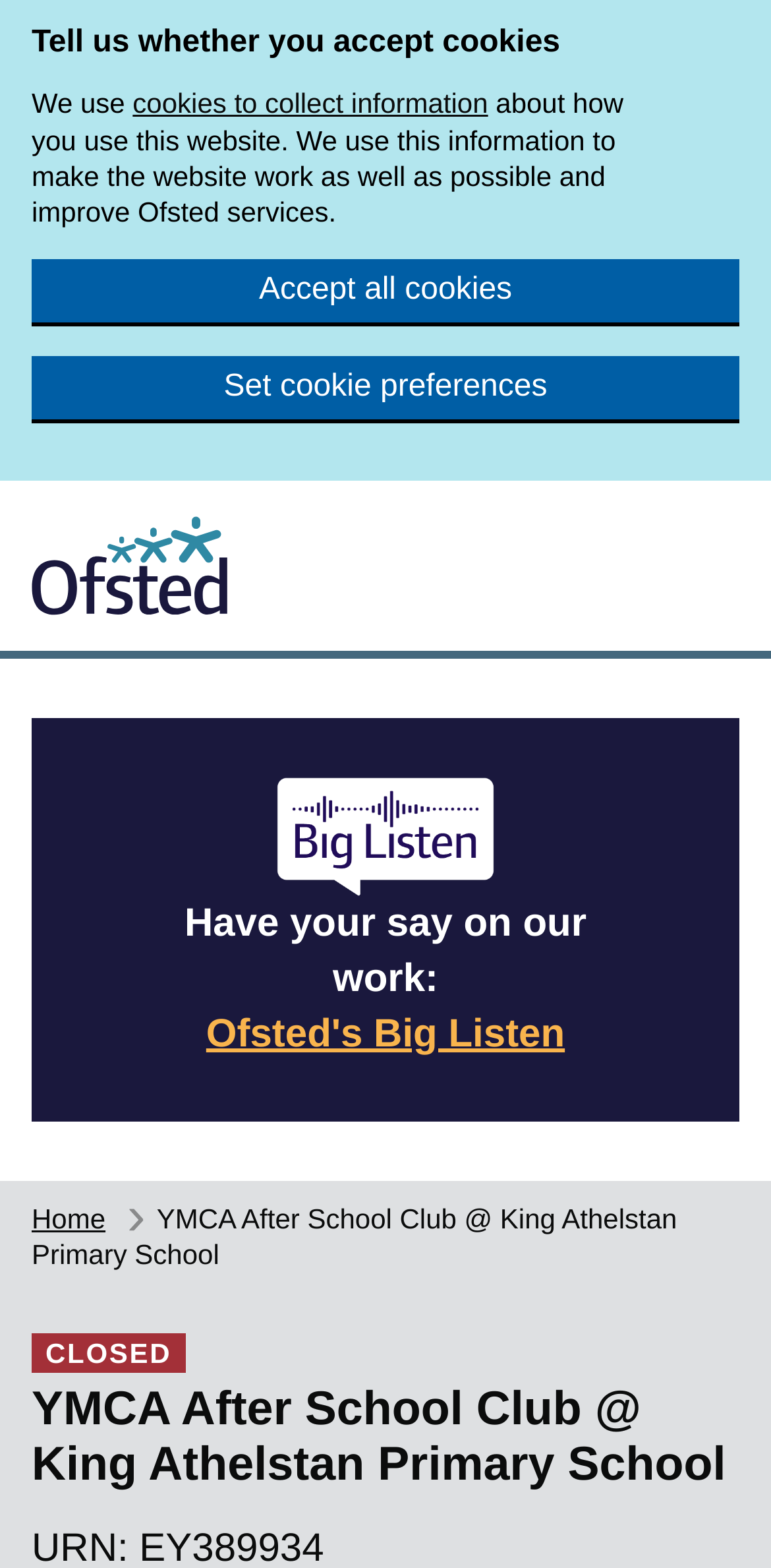Examine the image and give a thorough answer to the following question:
How many navigation links are available at the top of the page?

I found the answer by looking at the link elements at the top of the page, which are 'Skip to main content' and 'Ofsted homepage Ofsted Logo', indicating that there are two navigation links available.